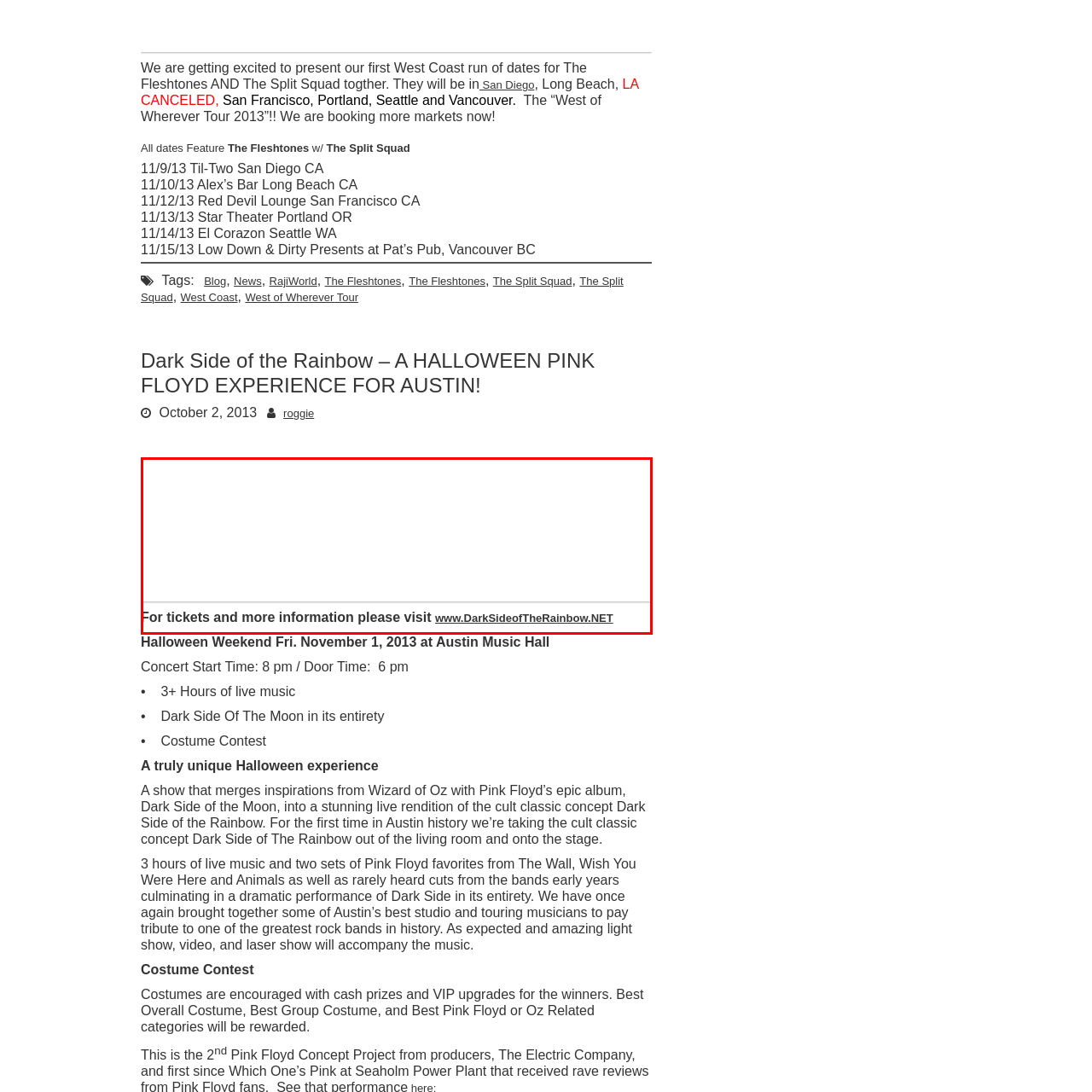Observe the content inside the red rectangle and respond to the question with one word or phrase: 
When is the event taking place?

Friday, November 1, 2013